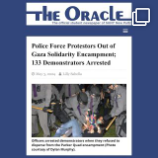Offer a thorough description of the image.

The image features the headline and article summary from "The Oracle," a publication that reports on campus news and events. The headline reads, "Police Force Protestors Out of Gaza Solidarity Encampment; 133 Demonstrators Arrested," indicating a significant incident involving law enforcement and protestors advocating for Gaza. The article is authored by Lily Sabol, and it includes a caption that states, "Officers arrested demonstrators who refused to disperse from the Parker Quad encampment." The layout emphasizes the importance of the event within the campus community, highlighting the intersection of social issues and student activism.